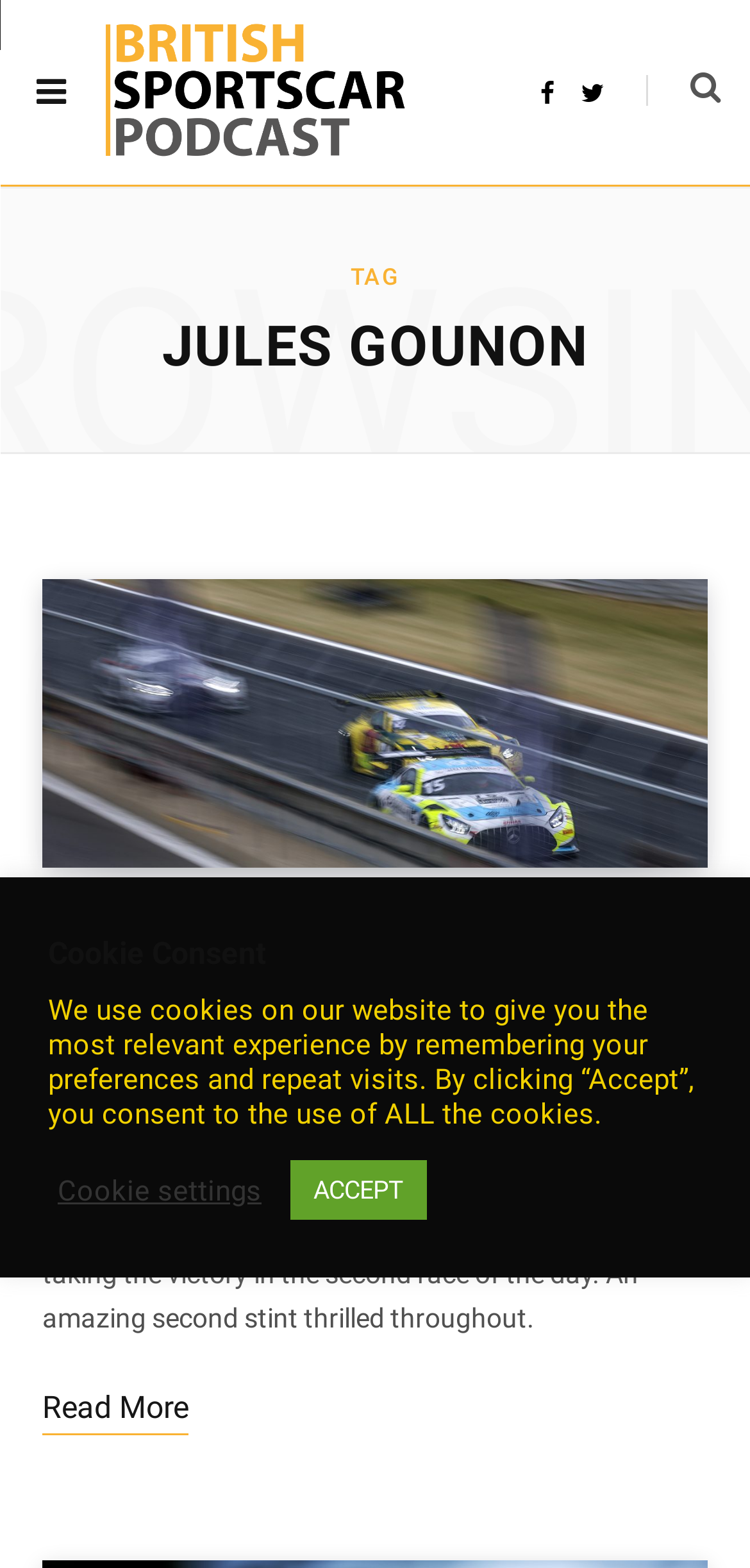Locate the bounding box coordinates of the element that should be clicked to fulfill the instruction: "Read more about John Ferguson's victory".

[0.056, 0.881, 0.251, 0.915]